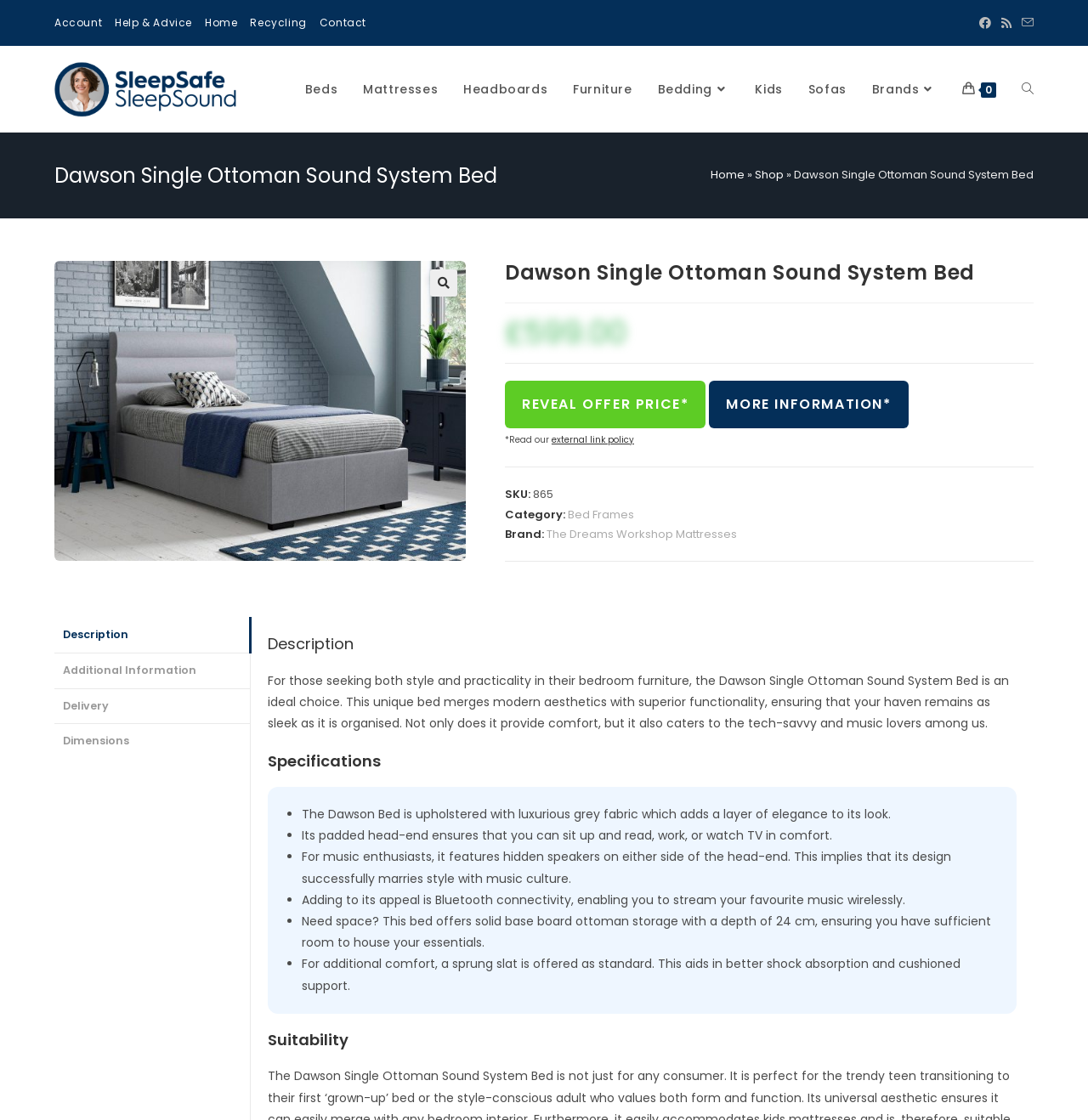Find the bounding box coordinates of the clickable area required to complete the following action: "Click on the 'Account' link".

[0.05, 0.012, 0.094, 0.029]